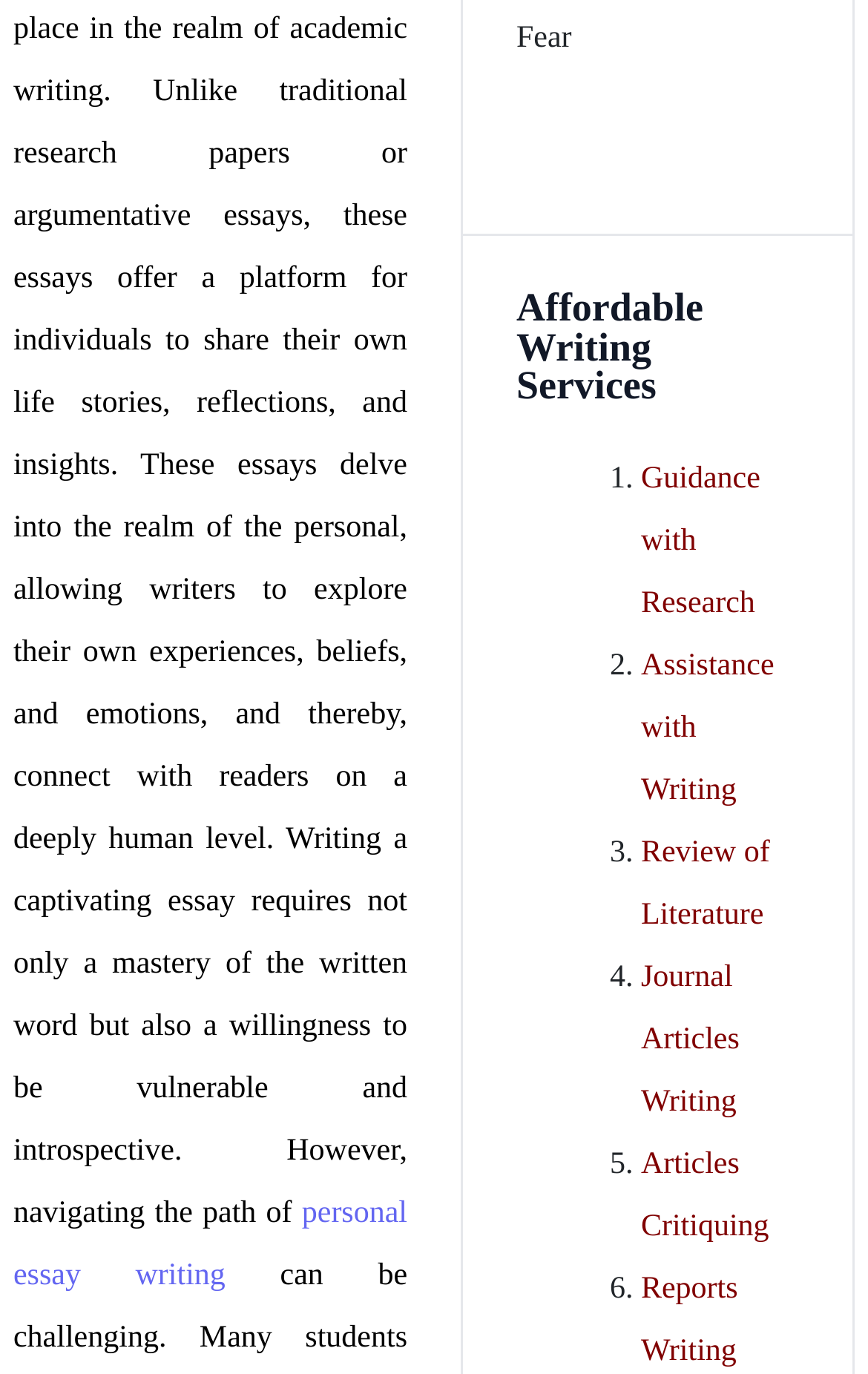Is 'Sitemap' a type of writing service?
Refer to the screenshot and respond with a concise word or phrase.

No